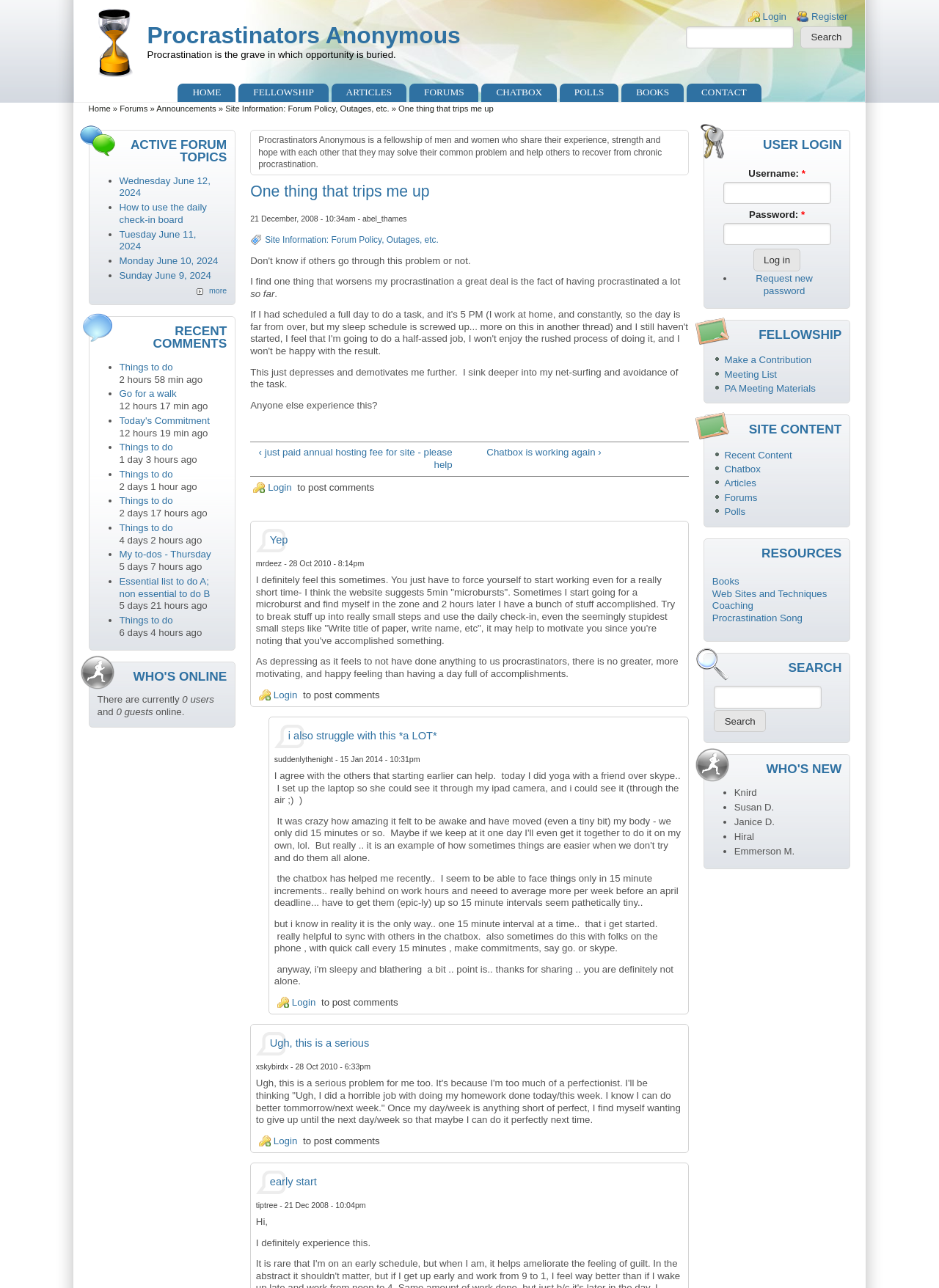Please extract and provide the main headline of the webpage.

One thing that trips me up